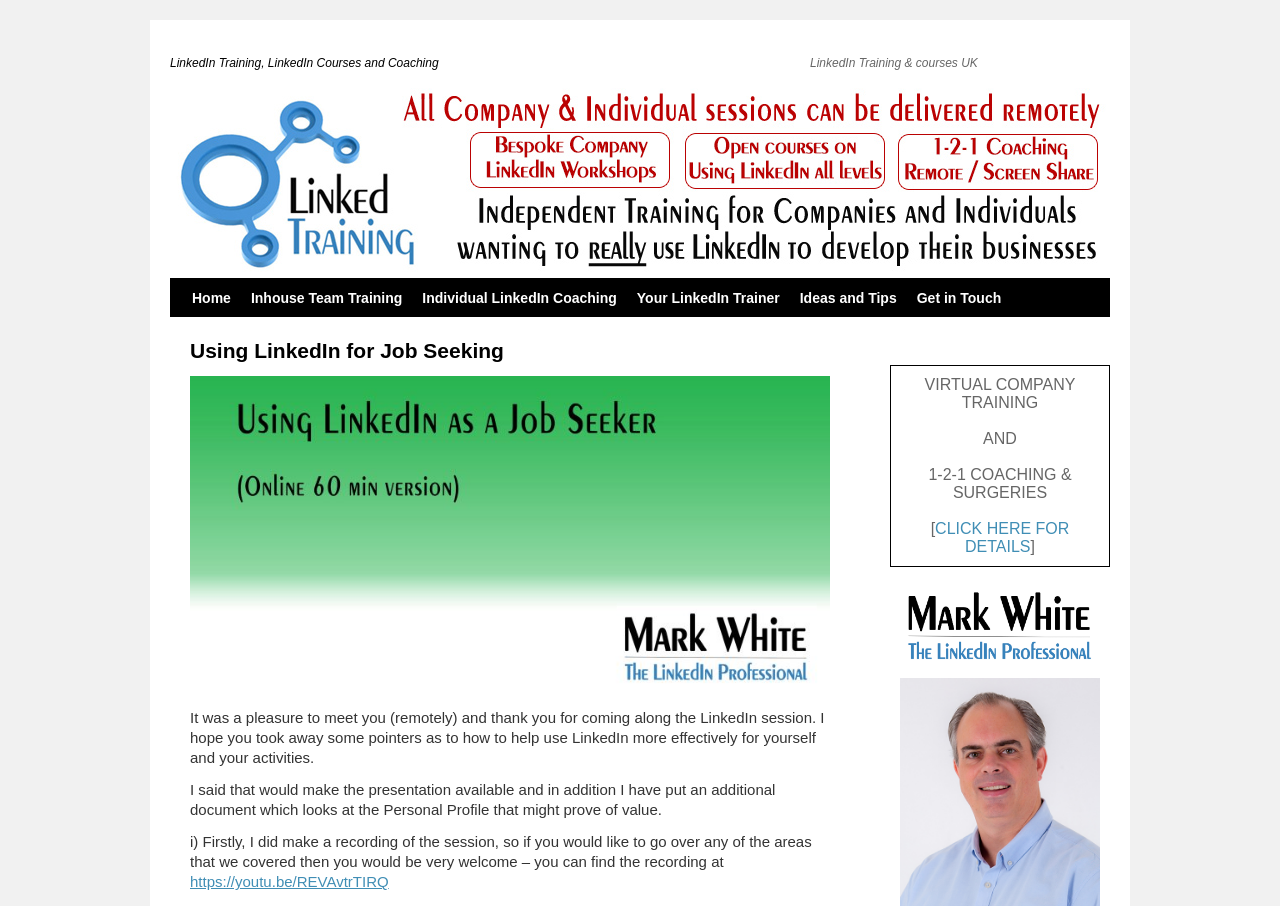What services are offered by the trainer?
Refer to the image and answer the question using a single word or phrase.

Virtual company training, 1-2-1 coaching, and surgeries